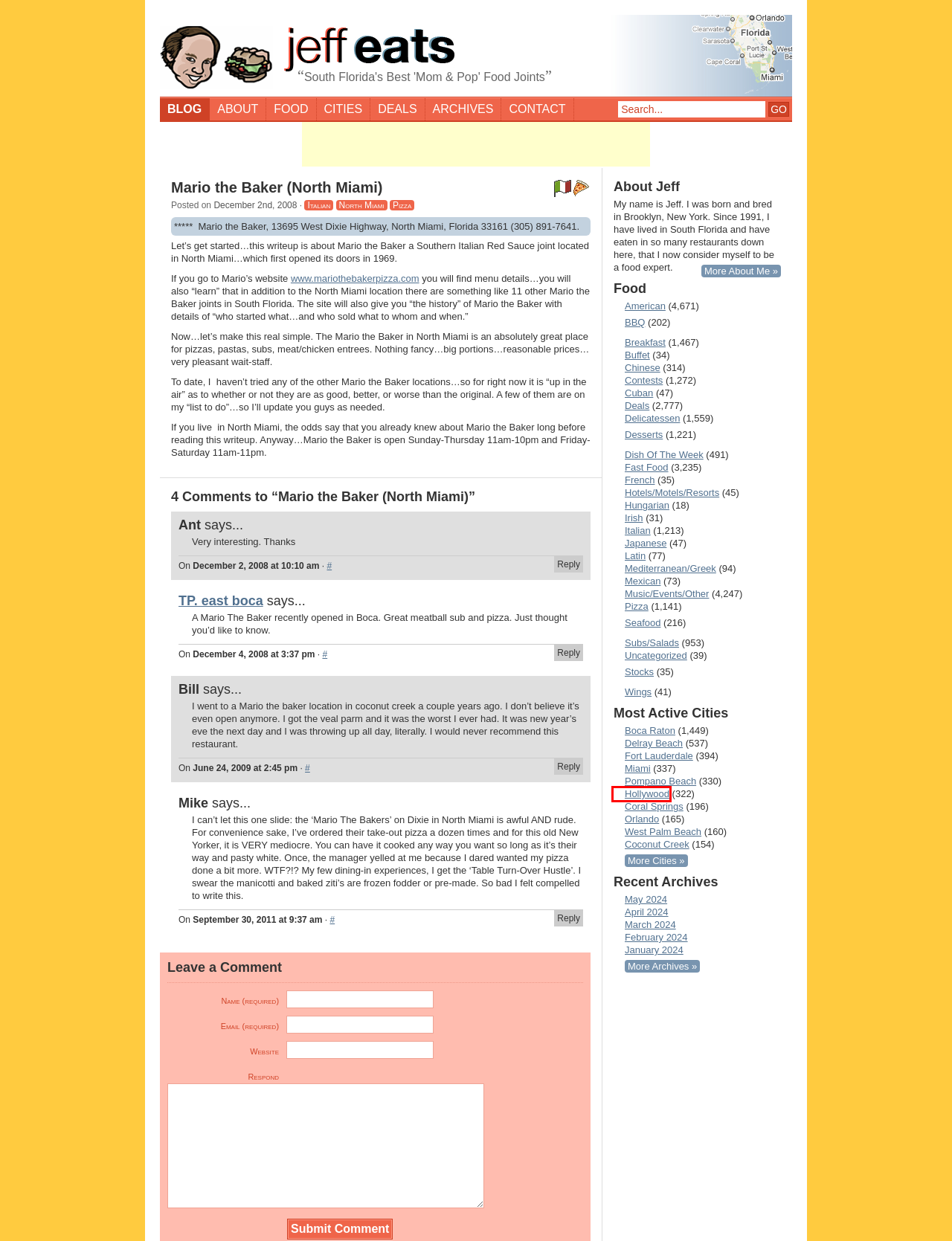A screenshot of a webpage is provided, featuring a red bounding box around a specific UI element. Identify the webpage description that most accurately reflects the new webpage after interacting with the selected element. Here are the candidates:
A. Food | Jeff Eats
B. Desserts | Jeff Eats
C. Hollywood | Jeff Eats
D. March | 2024 | Jeff Eats
E. Archives | Jeff Eats
F. Italian | Jeff Eats
G. Wings | Jeff Eats
H. Delray Beach | Jeff Eats

C